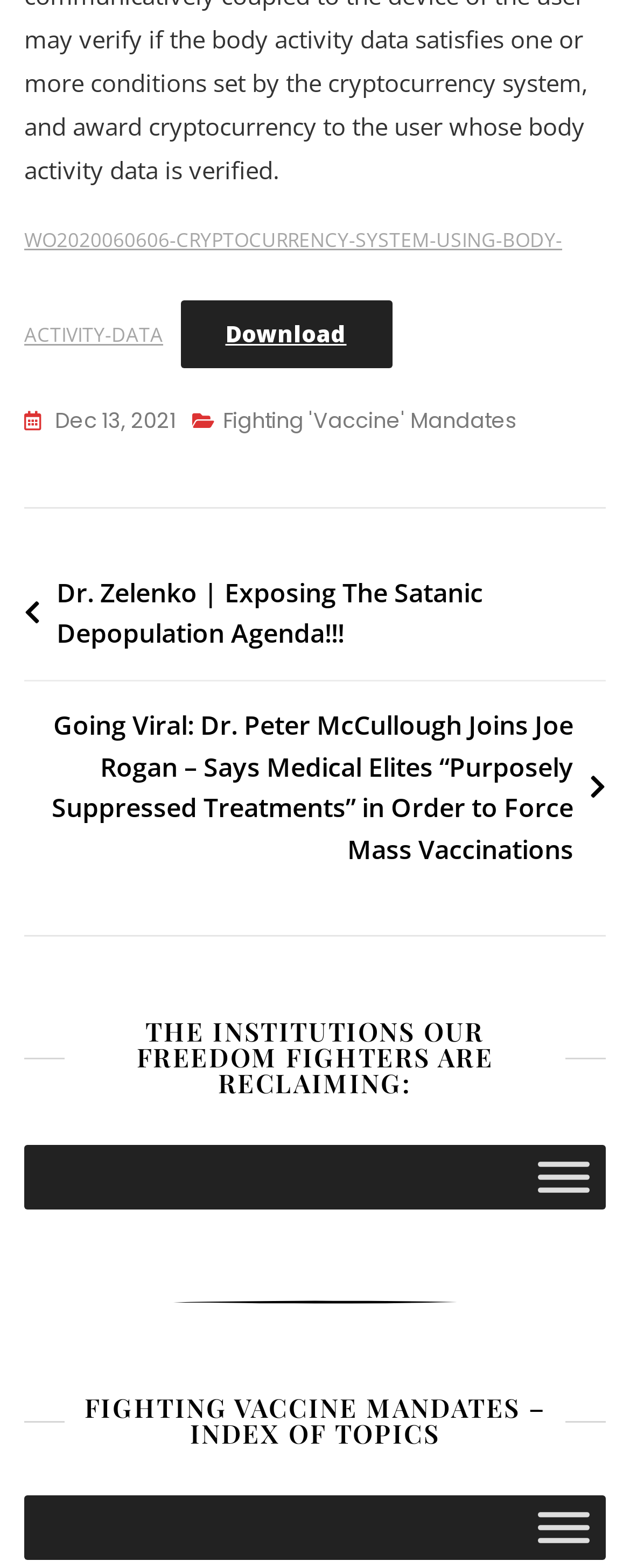Please provide a one-word or phrase answer to the question: 
What is the topic of the post mentioned below the 'Post navigation' heading?

Dr. Zelenko